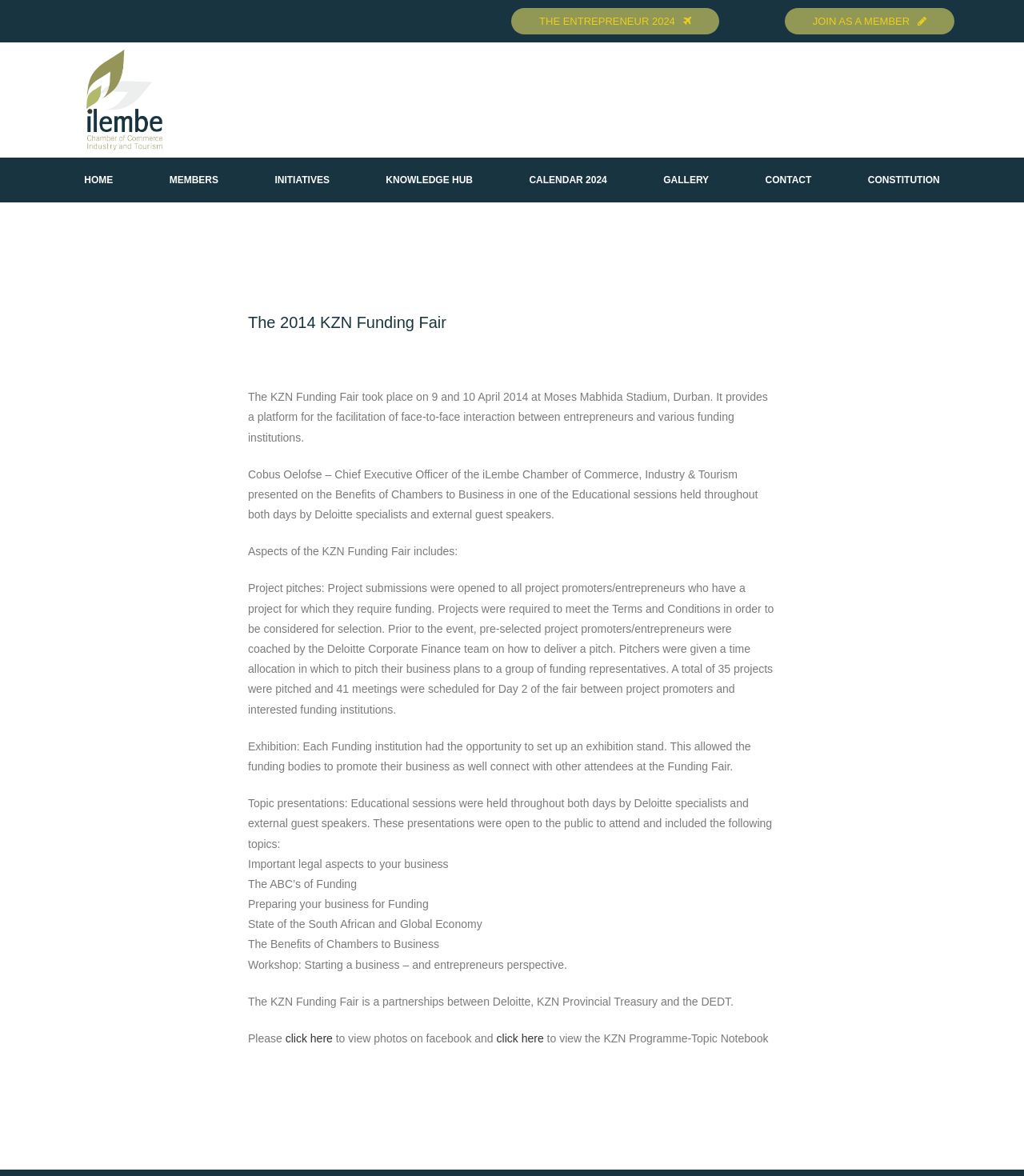Answer the question using only a single word or phrase: 
What is the location of the KZN Funding Fair?

Moses Mabhida Stadium, Durban